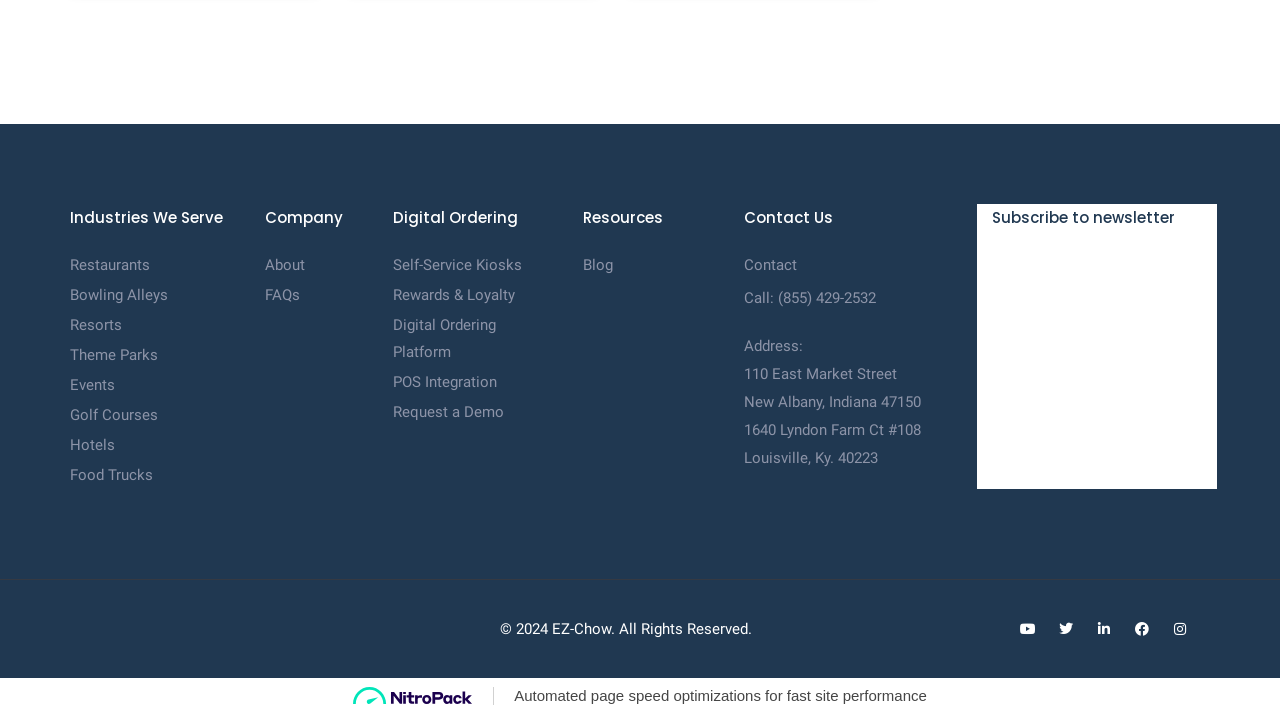Locate the bounding box of the UI element based on this description: "Linkedin-in". Provide four float numbers between 0 and 1 as [left, top, right, bottom].

[0.852, 0.862, 0.874, 0.902]